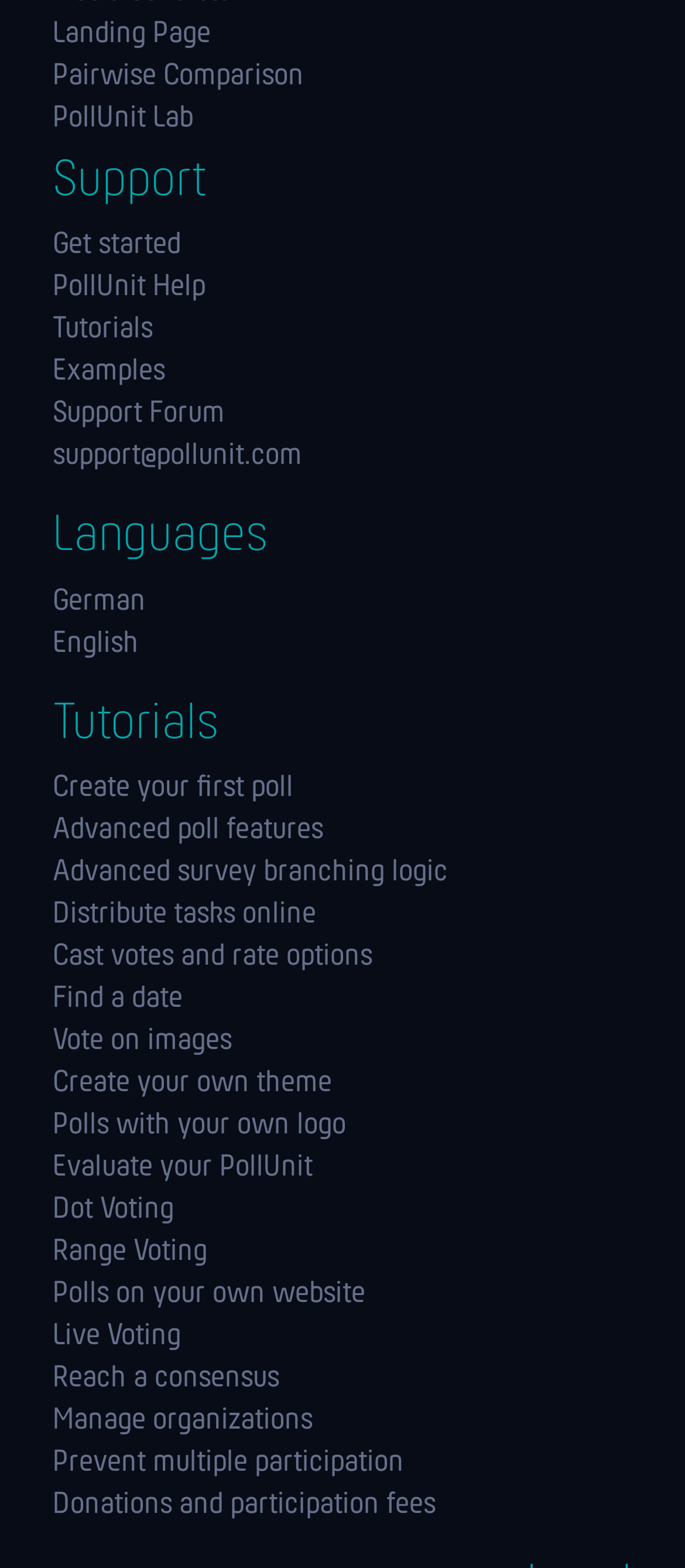Highlight the bounding box coordinates of the region I should click on to meet the following instruction: "Contact support via email".

[0.077, 0.282, 0.923, 0.302]